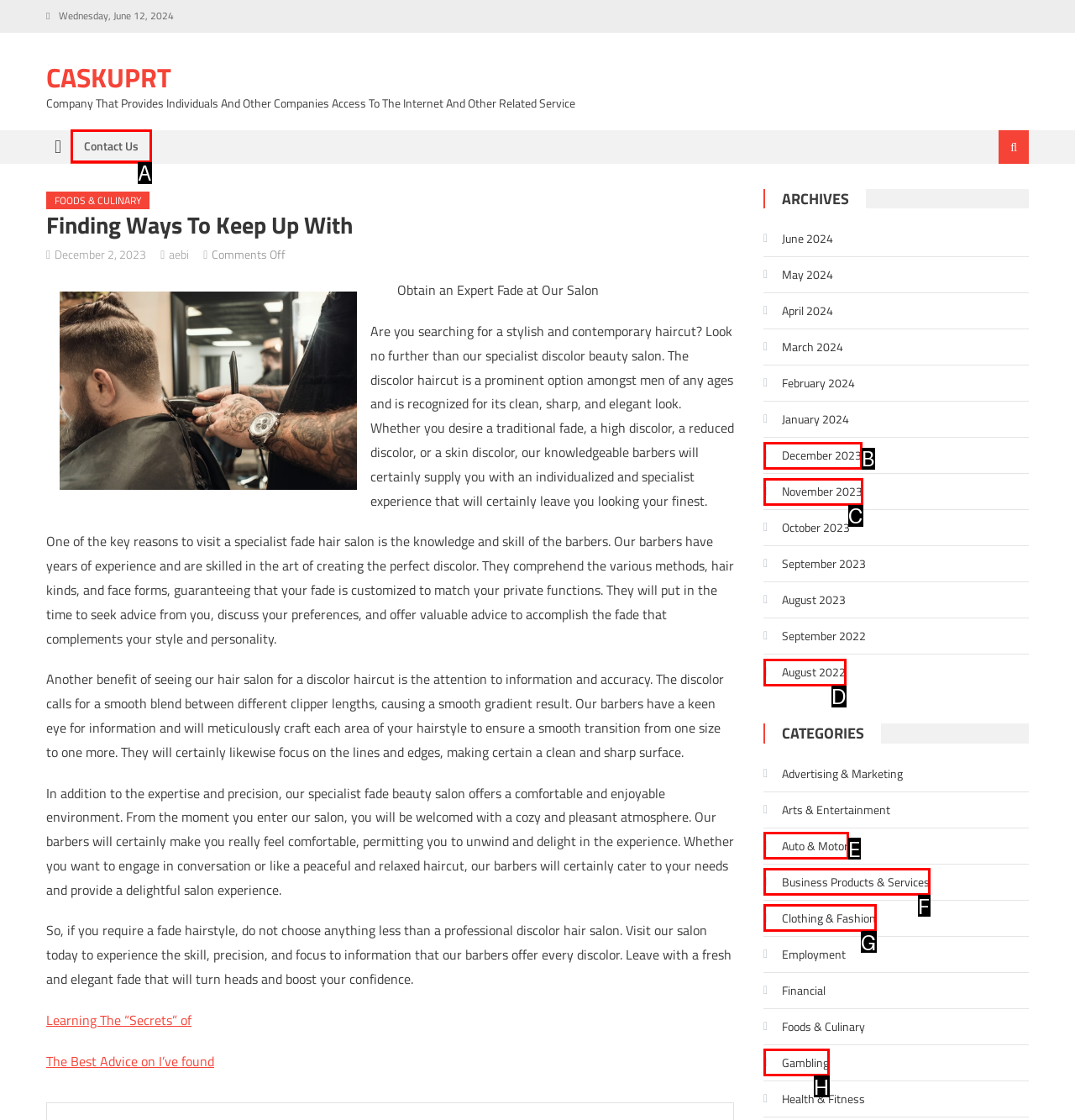Tell me which UI element to click to fulfill the given task: Contact us through the 'Contact Us' link. Respond with the letter of the correct option directly.

A